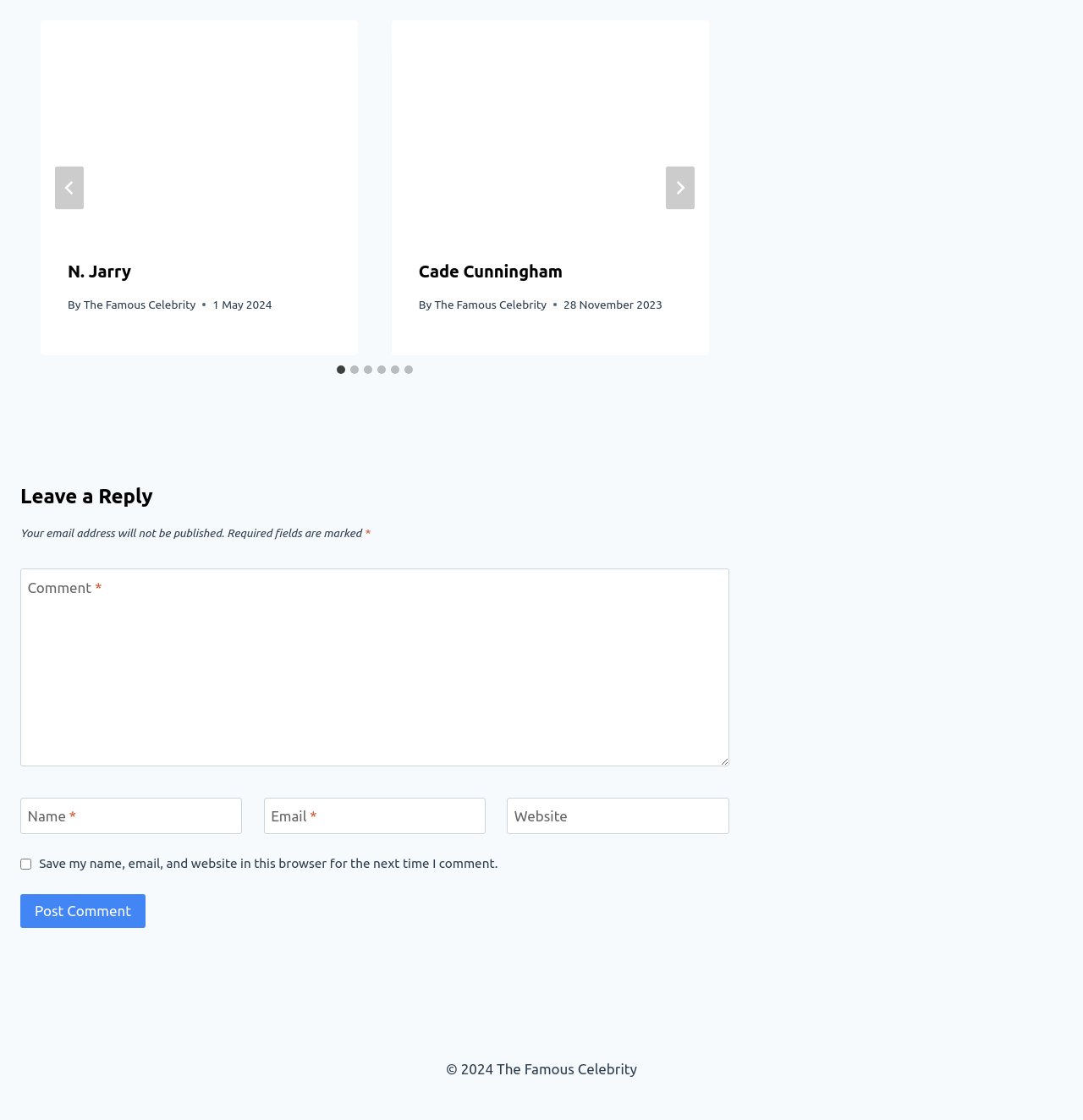How many slides are there?
Please provide a single word or phrase in response based on the screenshot.

6